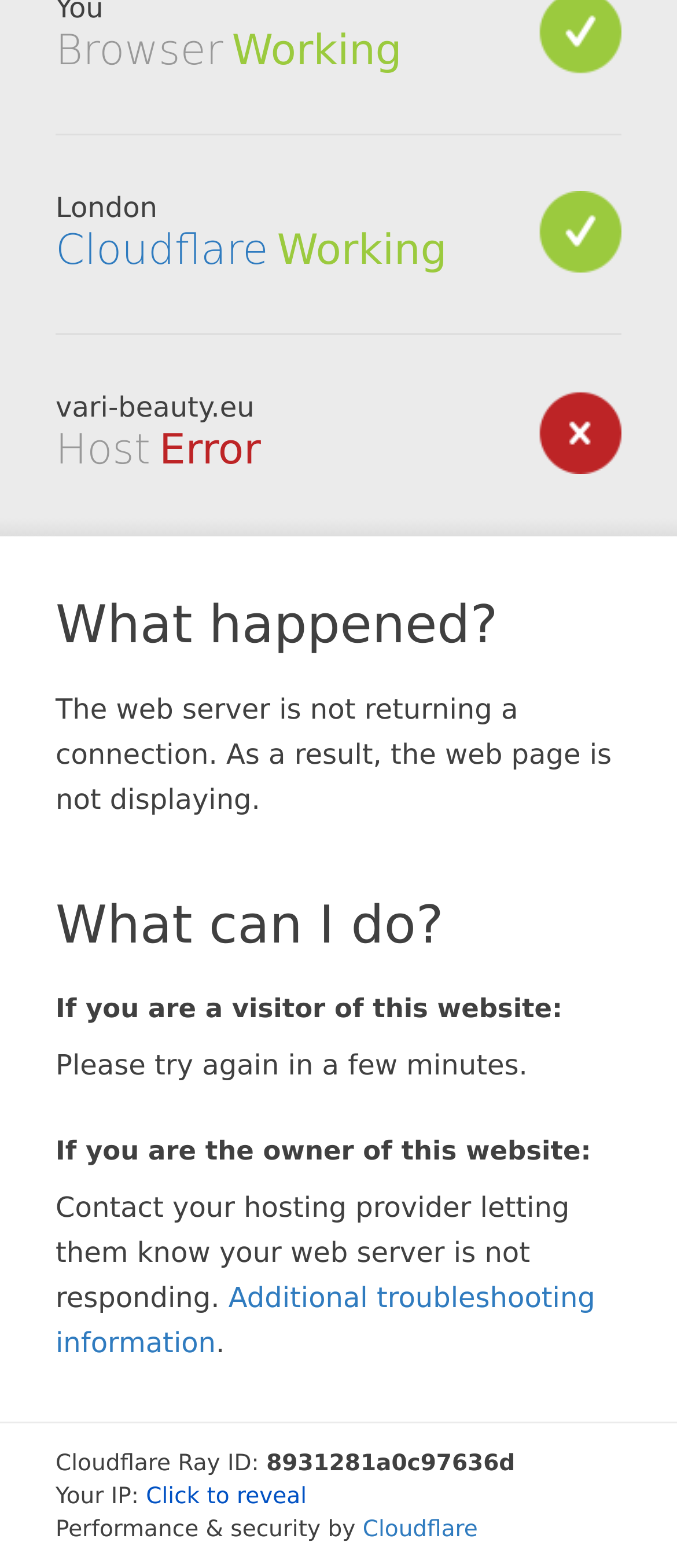Bounding box coordinates are specified in the format (top-left x, top-left y, bottom-right x, bottom-right y). All values are floating point numbers bounded between 0 and 1. Please provide the bounding box coordinate of the region this sentence describes: Cloudflare

[0.082, 0.144, 0.396, 0.175]